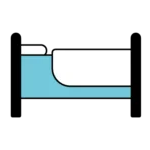Respond to the question below with a single word or phrase:
Who is the target user of the WINGS platform?

Travel agents